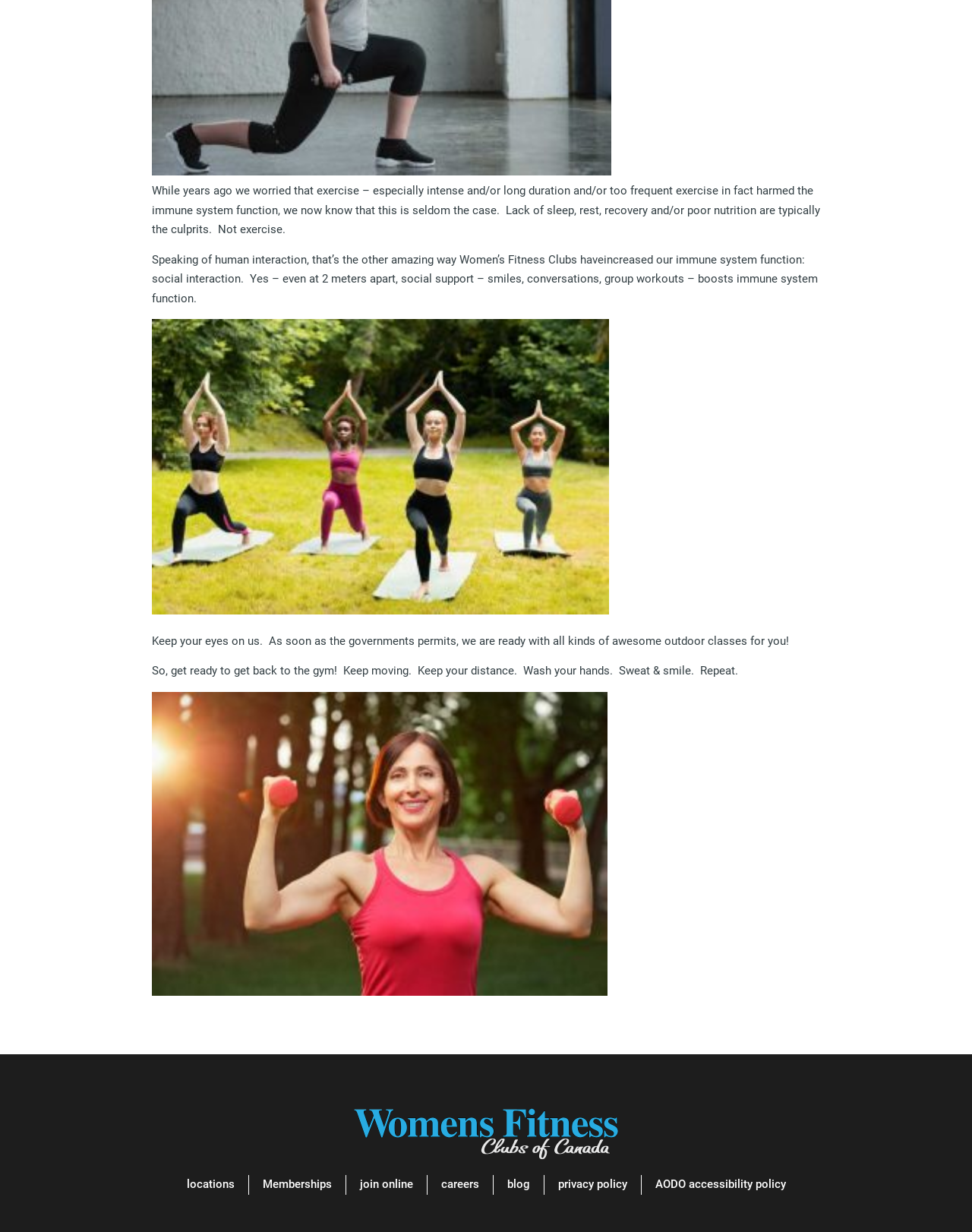What should one do to get ready to go back to the gym?
Look at the screenshot and respond with one word or a short phrase.

Keep moving, keep distance, wash hands, sweat and smile